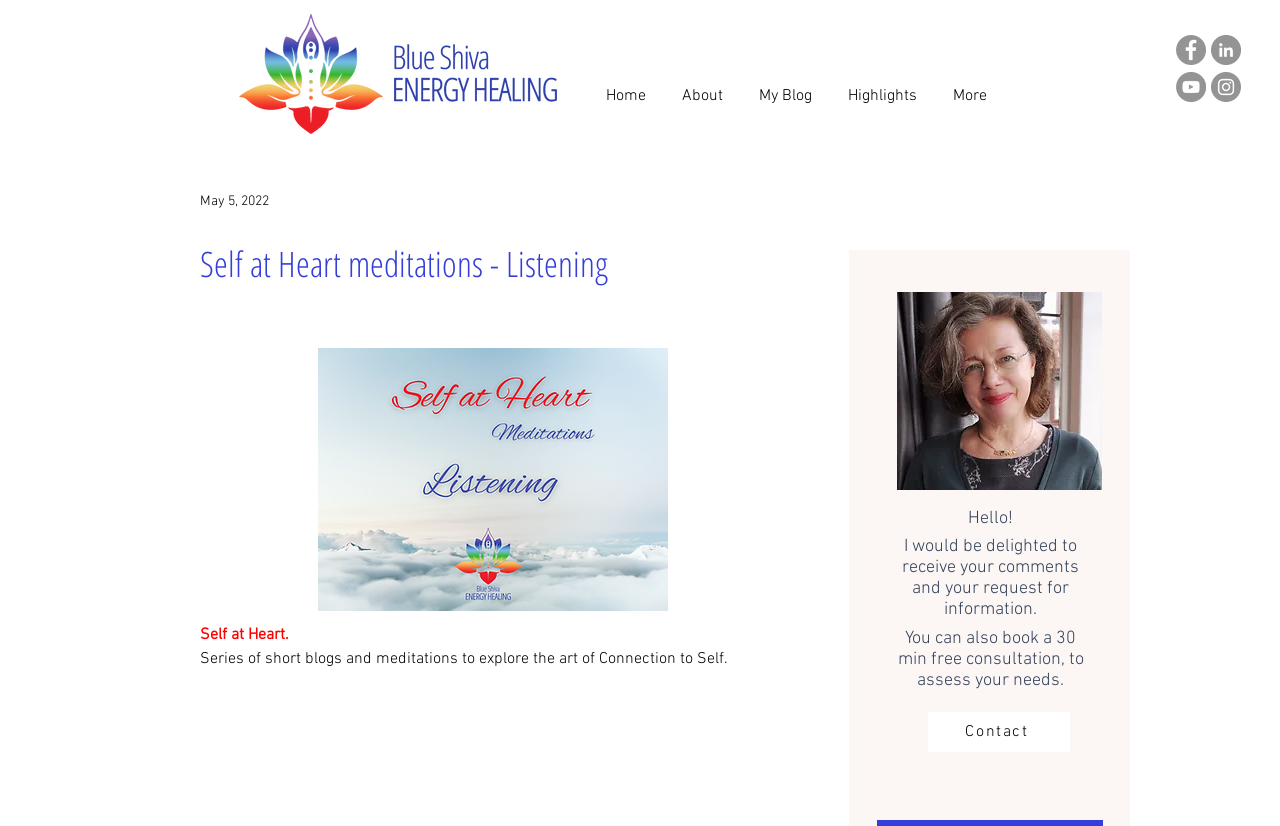Determine the bounding box coordinates for the area that needs to be clicked to fulfill this task: "Book a 30 min free consultation". The coordinates must be given as four float numbers between 0 and 1, i.e., [left, top, right, bottom].

[0.725, 0.862, 0.836, 0.91]